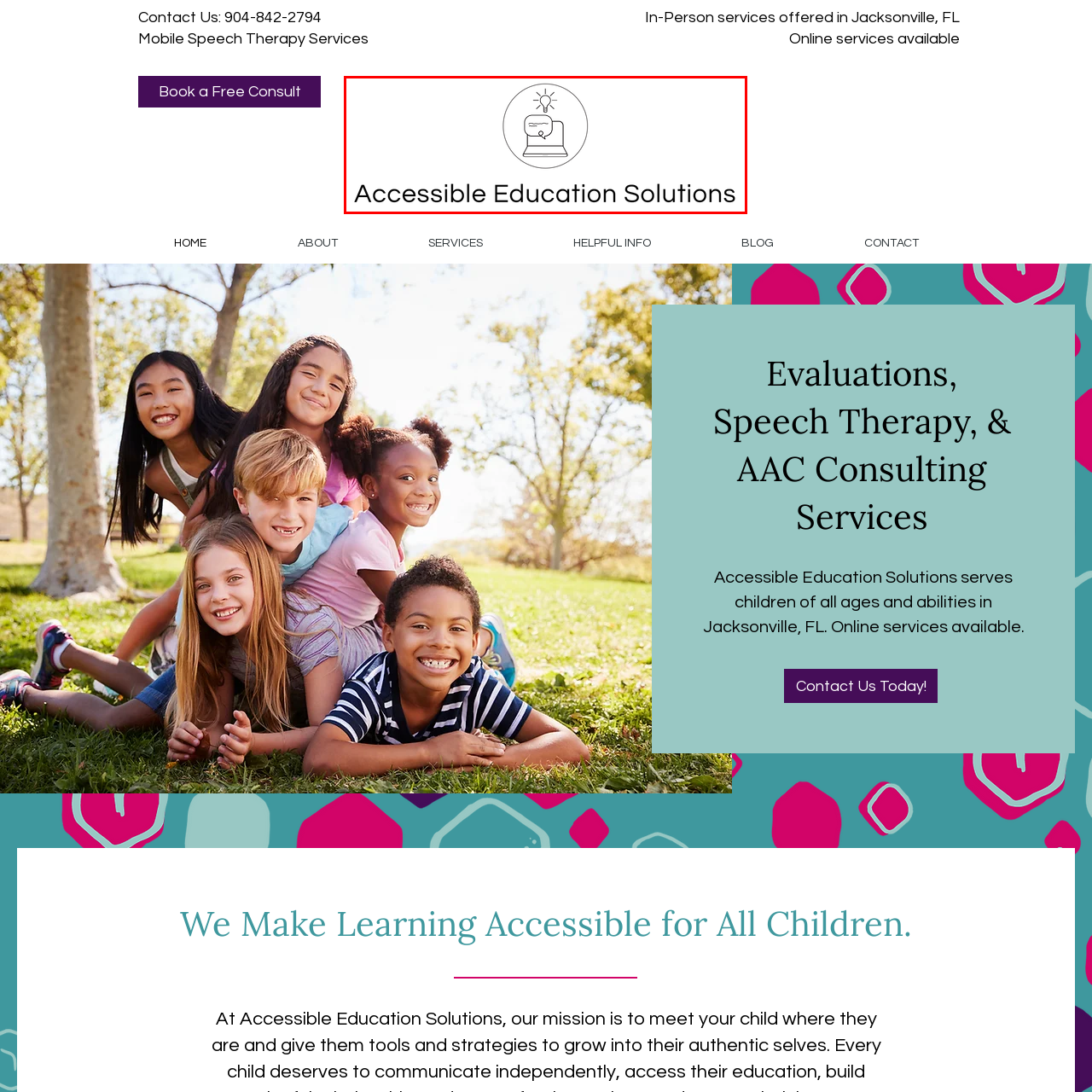Generate an elaborate caption for the image highlighted within the red boundary.

The image features the logo of "Accessible Education Solutions," a provider of educational resources and therapy services. The logo prominently showcases a stylized illustration of a laptop with a speech bubble emerging from it, symbolizing communication and learning. Above the laptop, a light bulb icon represents ideas and innovation, highlighting the organization's commitment to enhancing educational accessibility. Below the visual elements, the name "Accessible Education Solutions" is presented in bold, clear typography, emphasizing the focus on creating inclusive learning environments for children with varying needs. This logo embodies the organization's mission to provide supportive and effective speech therapy and educational solutions, particularly in Jacksonville, FL.